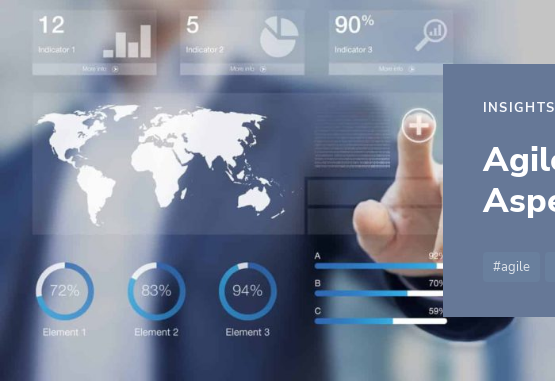Describe the image with as much detail as possible.

The image depicts a professional interacting with a digital interface that showcases various performance indicators related to business metrics. In the foreground, a hand reaches towards an interactive touchscreen displaying a world map alongside graphs and statistics. Key indicators, labeled with numeric values, illustrate data such as "Indicator 1" with a count of 12 and "Indicator 2" with a count of 5. Below the graphs, circular progress bars for three elements—Element 1, Element 2, and Element 3—showcase their respective performance percentages of 72%, 83%, and 94%. This image effectively communicates the theme of agility in business settings, highlighting the importance of data-driven decision-making in today's dynamic environment. A title card in the corner emphasizes the focus on insights related to agility in business models.